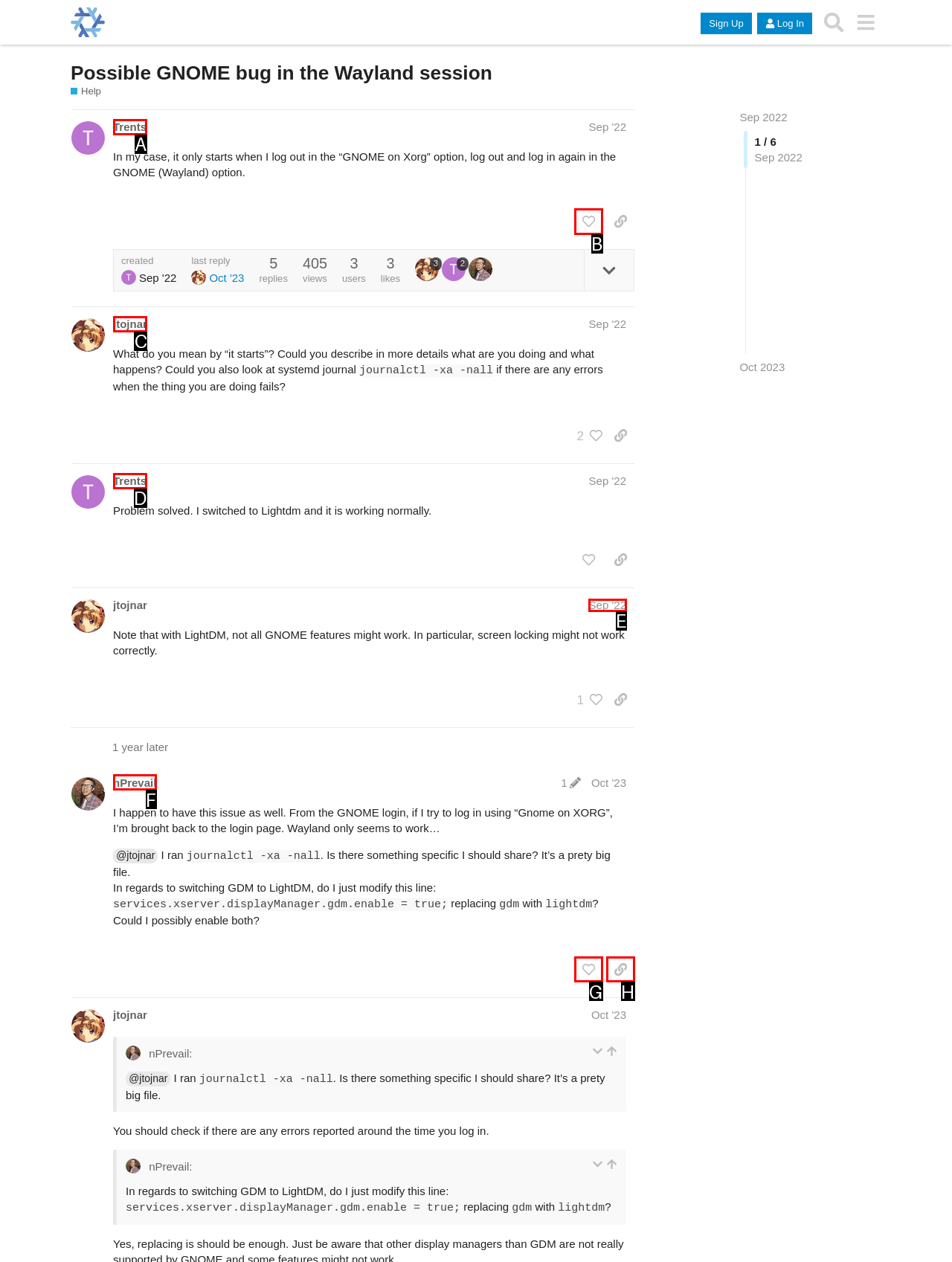Identify the UI element that corresponds to this description: Trents
Respond with the letter of the correct option.

D